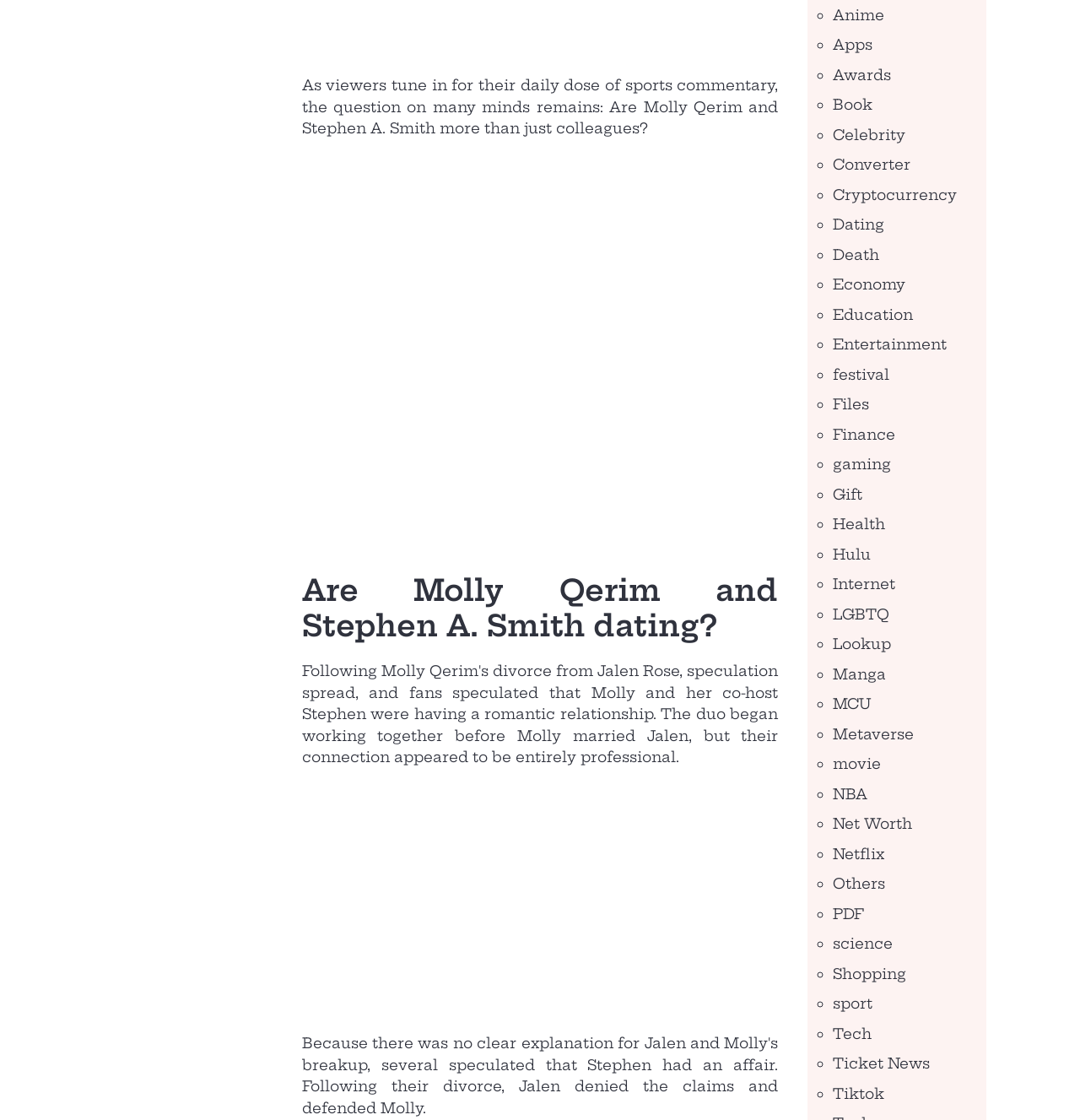Please determine the bounding box coordinates of the clickable area required to carry out the following instruction: "Read about Are Molly Qerim and Stephen A. Smith dating?". The coordinates must be four float numbers between 0 and 1, represented as [left, top, right, bottom].

[0.279, 0.511, 0.721, 0.574]